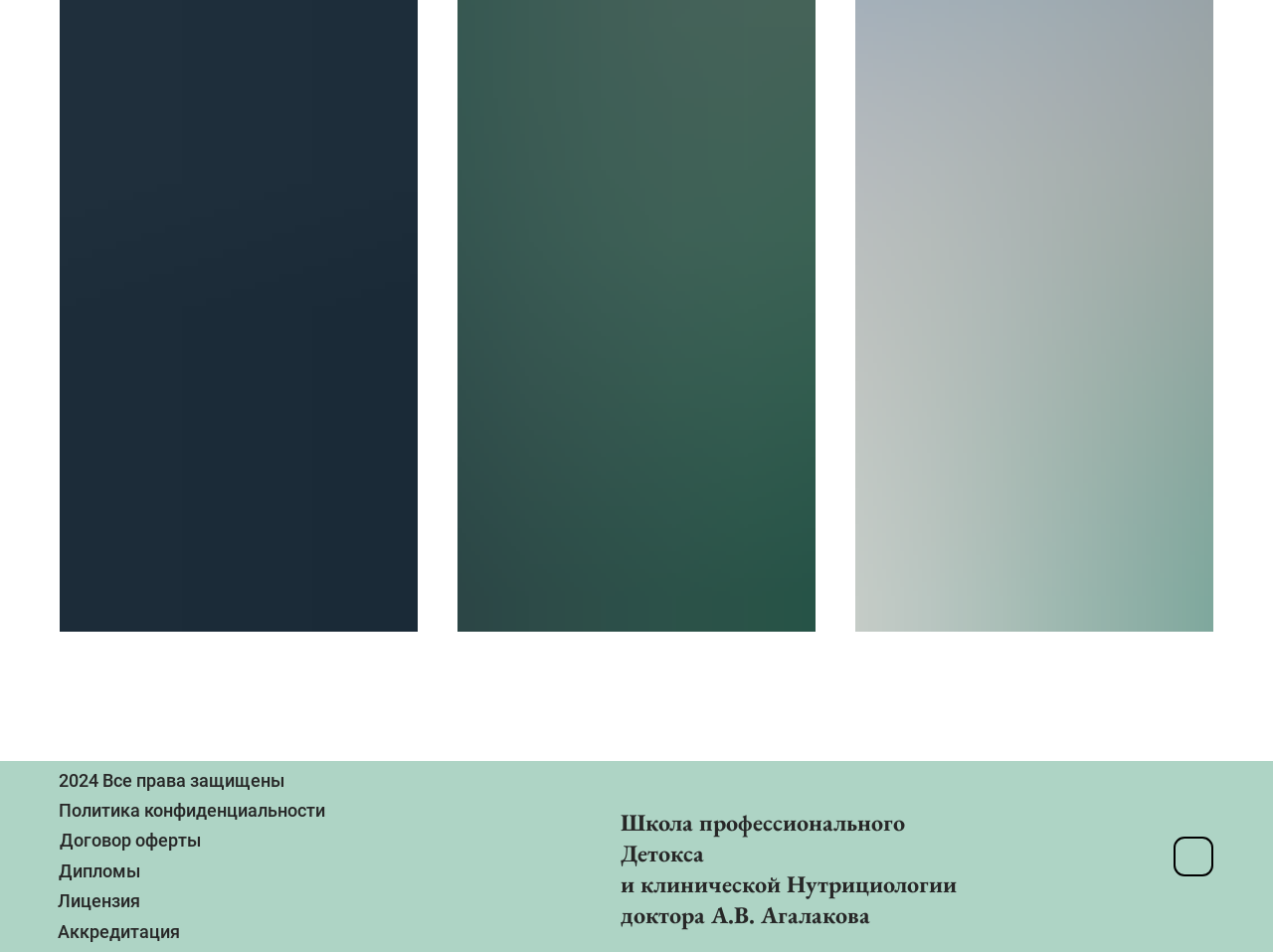Please answer the following question using a single word or phrase: 
What is the language of the webpage content?

Russian